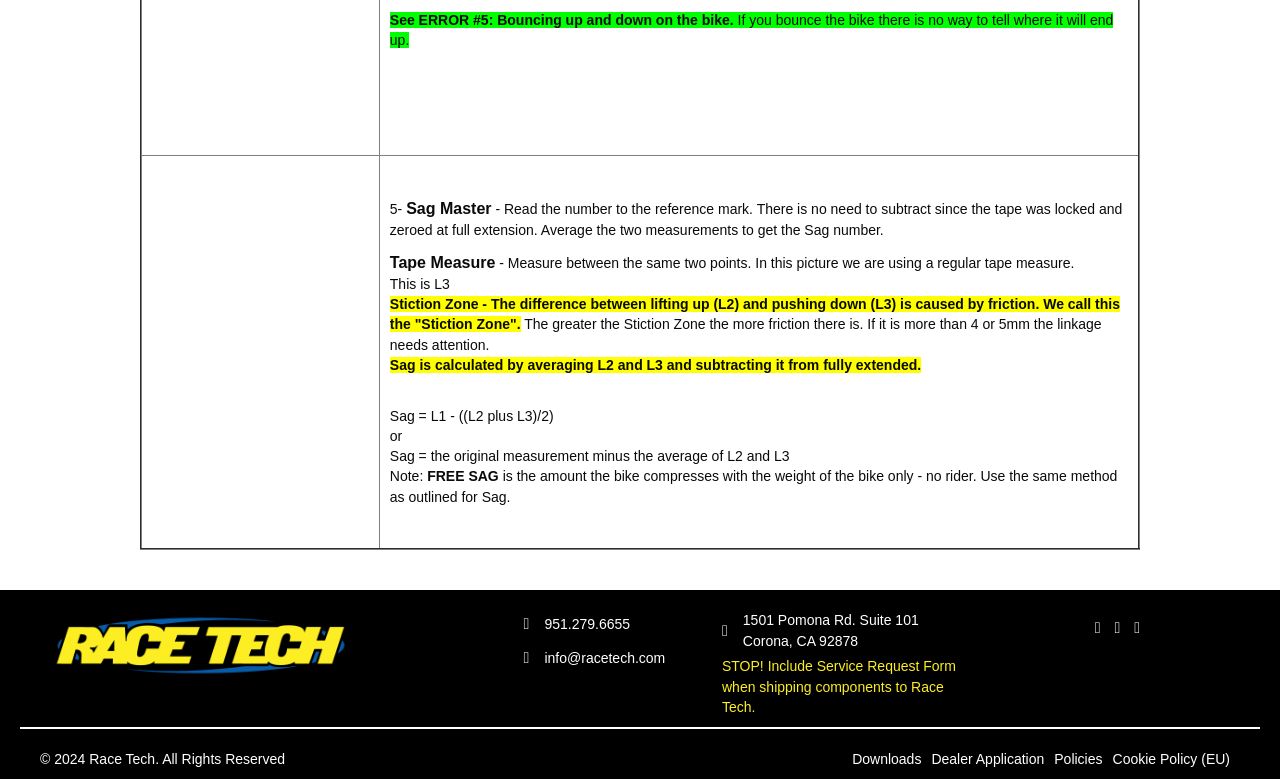What is the copyright year?
Based on the visual details in the image, please answer the question thoroughly.

The copyright year is found in the StaticText element with the text '© 2024 Race Tech. All Rights Reserved'.